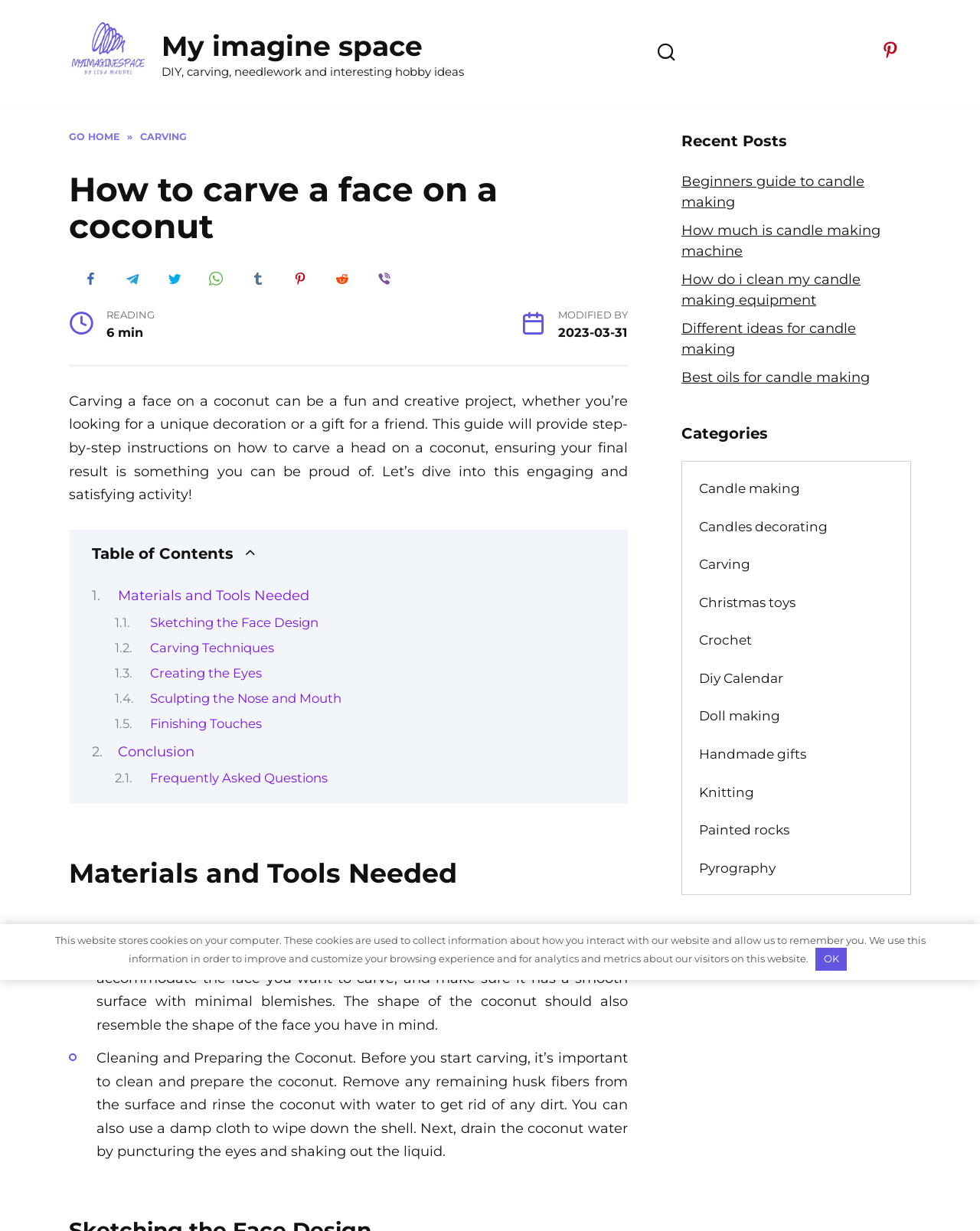What is the main topic of this webpage?
Refer to the image and provide a thorough answer to the question.

Based on the webpage's content, including the heading 'How to carve a face on a coconut' and the text 'Carving a face on a coconut can be a fun and creative project...', it is clear that the main topic of this webpage is carving a face on a coconut.